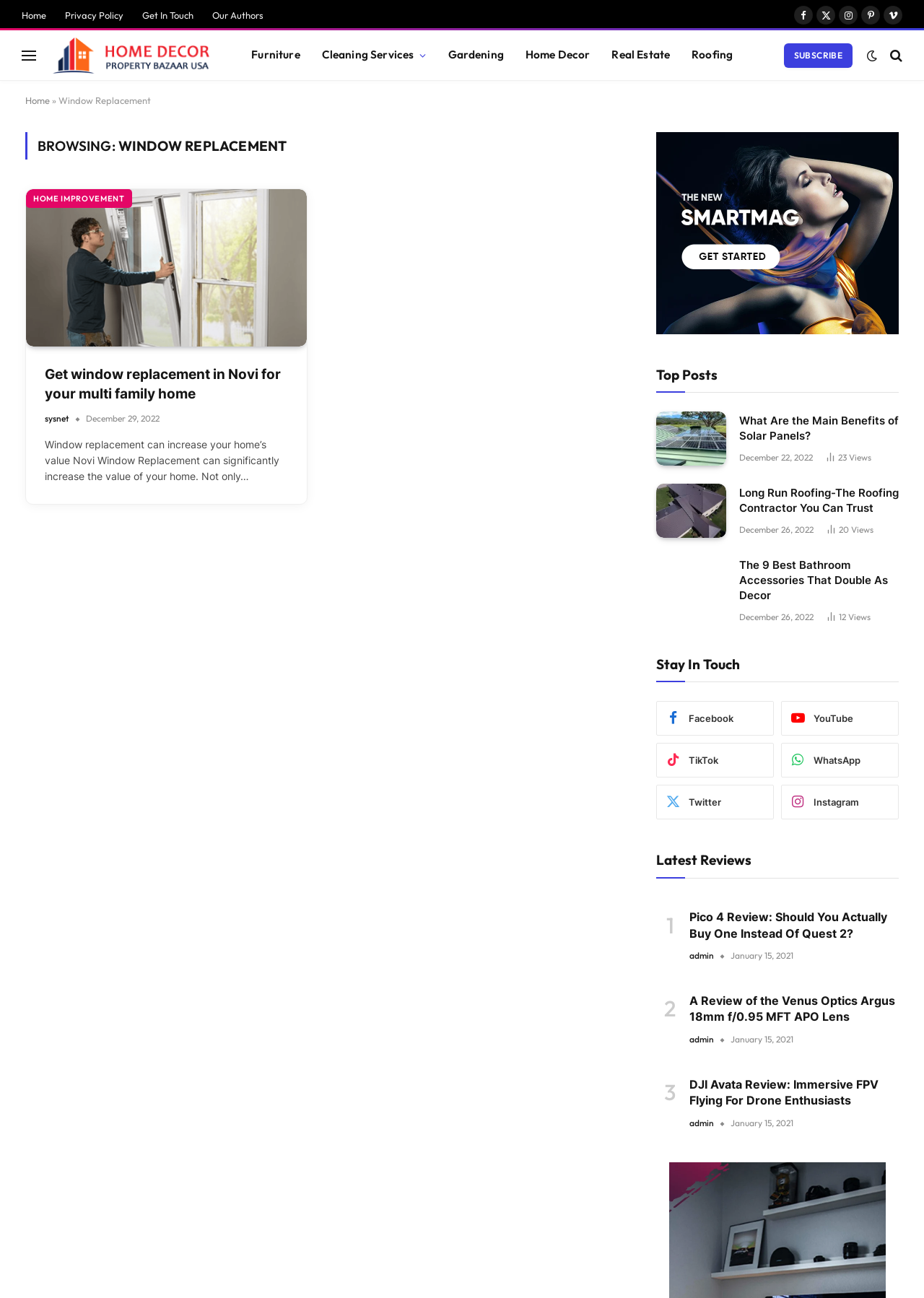Pinpoint the bounding box coordinates for the area that should be clicked to perform the following instruction: "Click on the 'Home' link".

[0.013, 0.002, 0.06, 0.022]